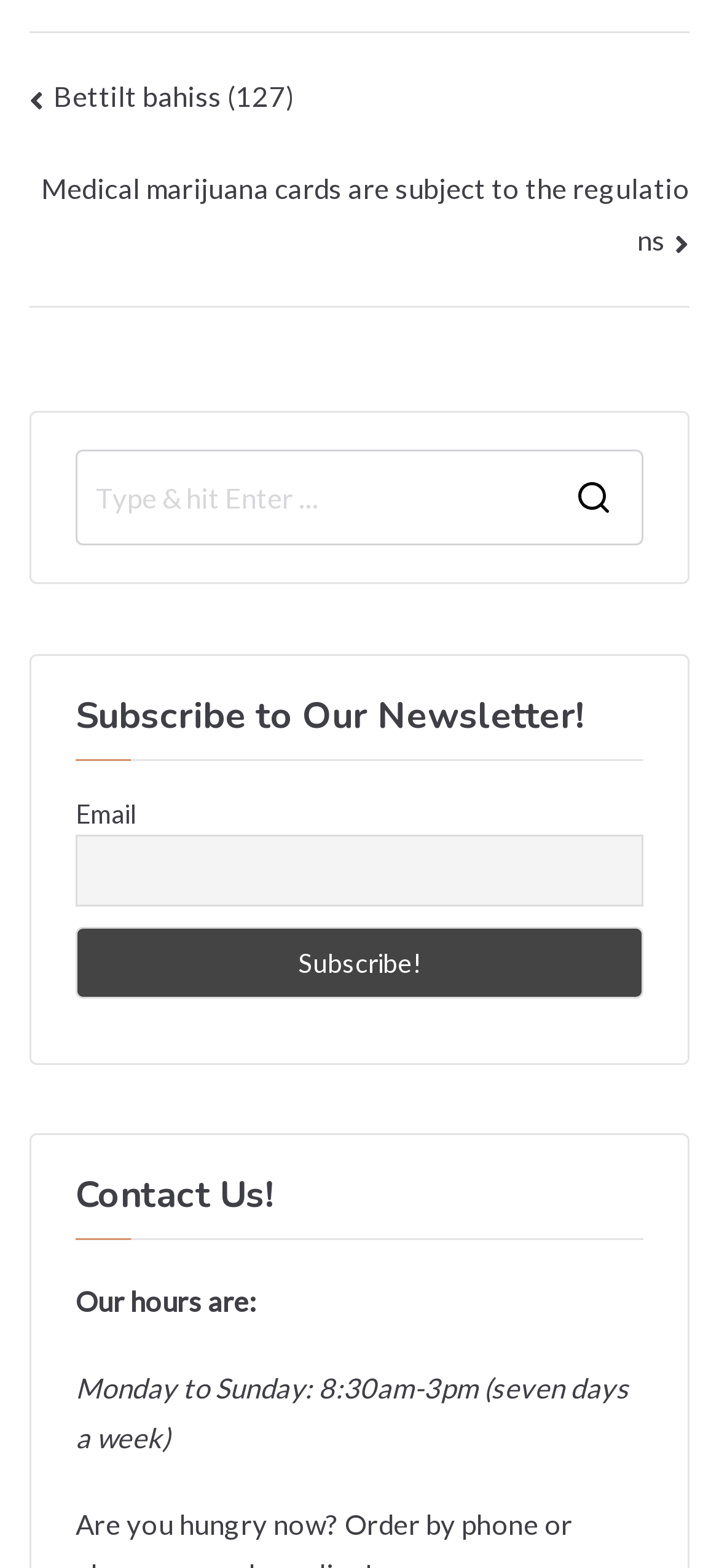What is the newsletter subscription section for?
From the screenshot, provide a brief answer in one word or phrase.

To subscribe to newsletter